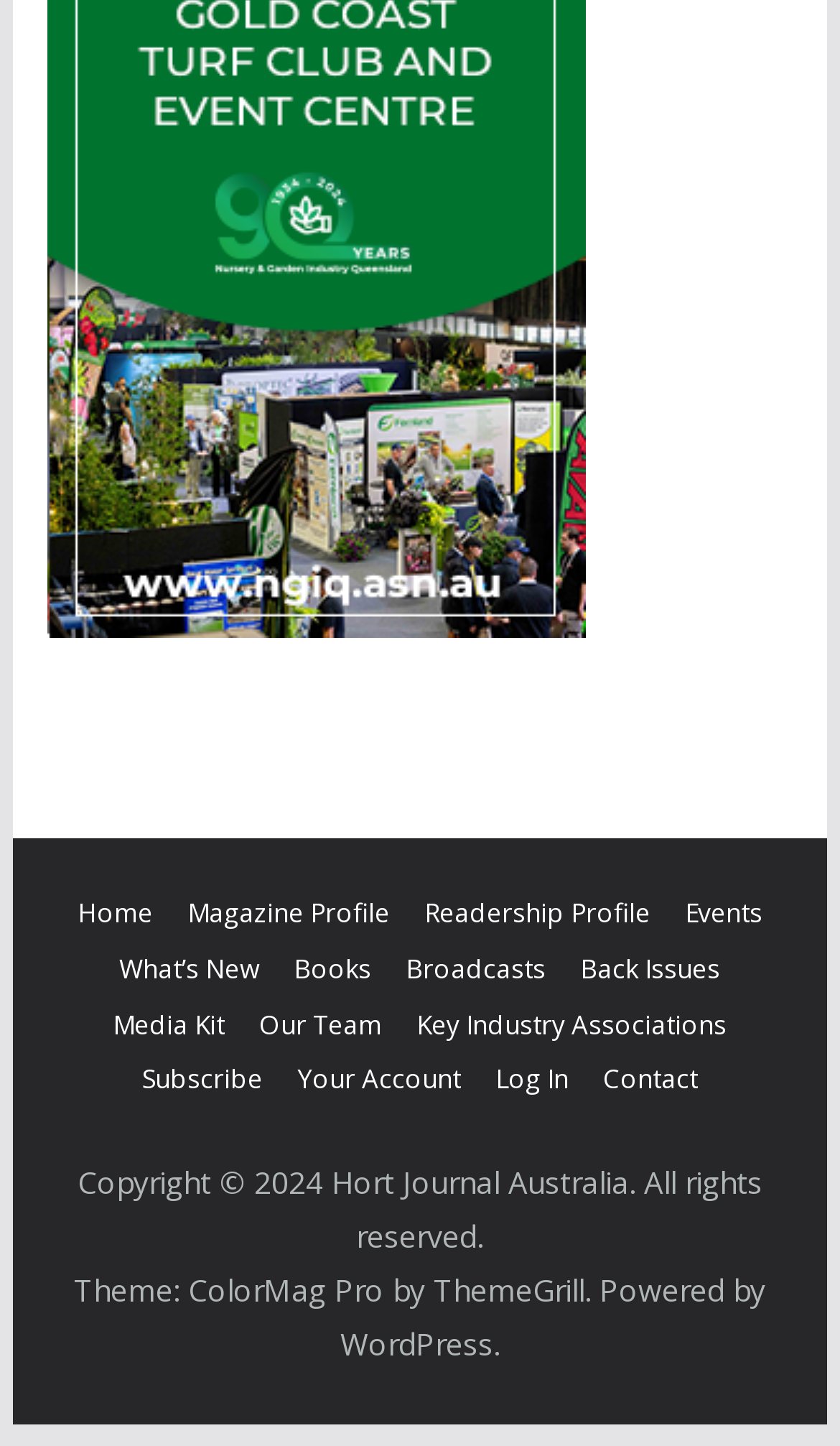Locate the bounding box coordinates of the area that needs to be clicked to fulfill the following instruction: "Explore Financial Services". The coordinates should be in the format of four float numbers between 0 and 1, namely [left, top, right, bottom].

None